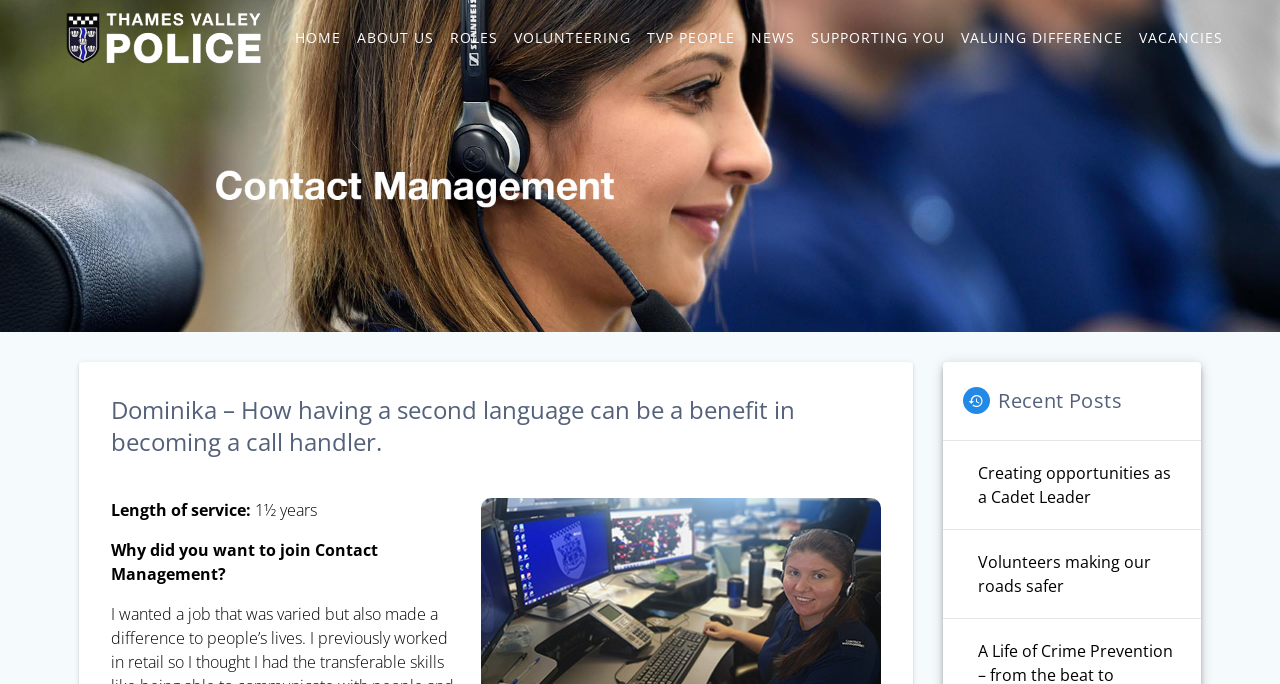Construct a comprehensive description capturing every detail on the webpage.

The webpage is about a career story of Dominika, a call handler at TVP Careers. At the top left corner, there is a logo of TVP Careers, which is an image with a link to the TVP Careers homepage. Next to the logo, there is a navigation menu with links to various sections of the website, including HOME, ABOUT US, ROLES, VOLUNTEERING, TVP PEOPLE, NEWS, SUPPORTING YOU, VALUING DIFFERENCE, and VACANCIES.

Below the navigation menu, there is a heading that reads "Dominika – How having a second language can be a benefit in becoming a call handler." This heading is followed by a section that contains Dominika's career story. The section starts with a label "Length of service:" and a text "1½ years" next to it. Below this label, there is a question "Why did you want to join Contact Management?" with a paragraph of text that answers this question.

On the right side of the page, there is a section with a heading "Recent Posts" and two links to recent news articles, "Creating opportunities as a Cadet Leader" and "Volunteers making our roads safer".